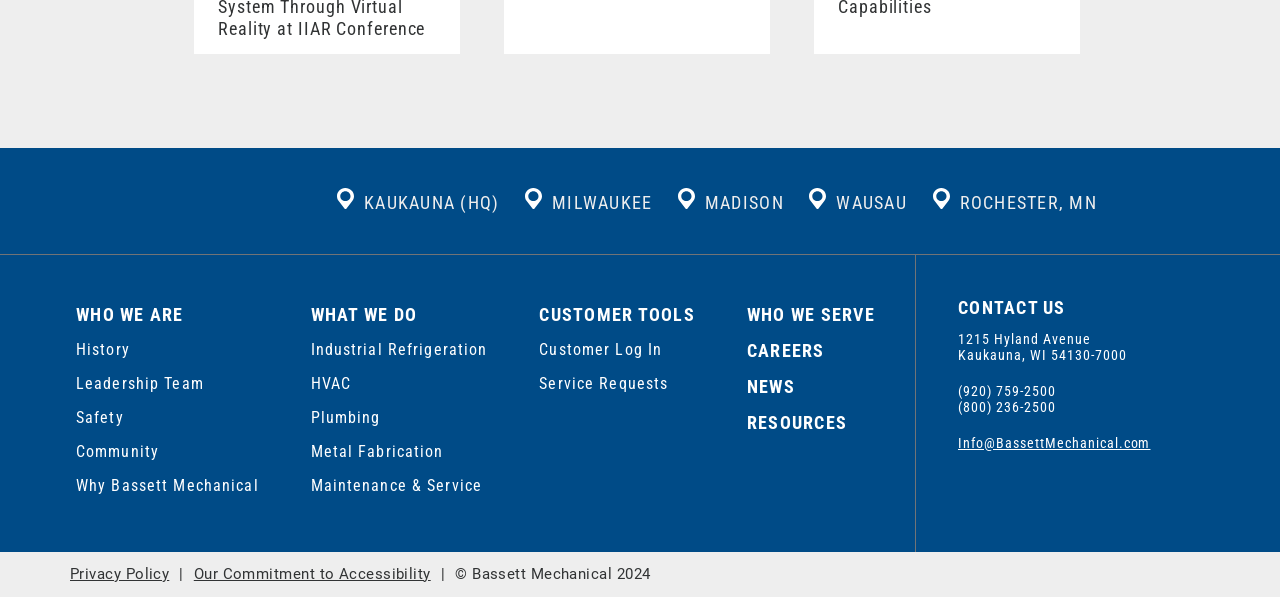How many social media platforms does Bassett Mechanical have?
Based on the screenshot, provide a one-word or short-phrase response.

4